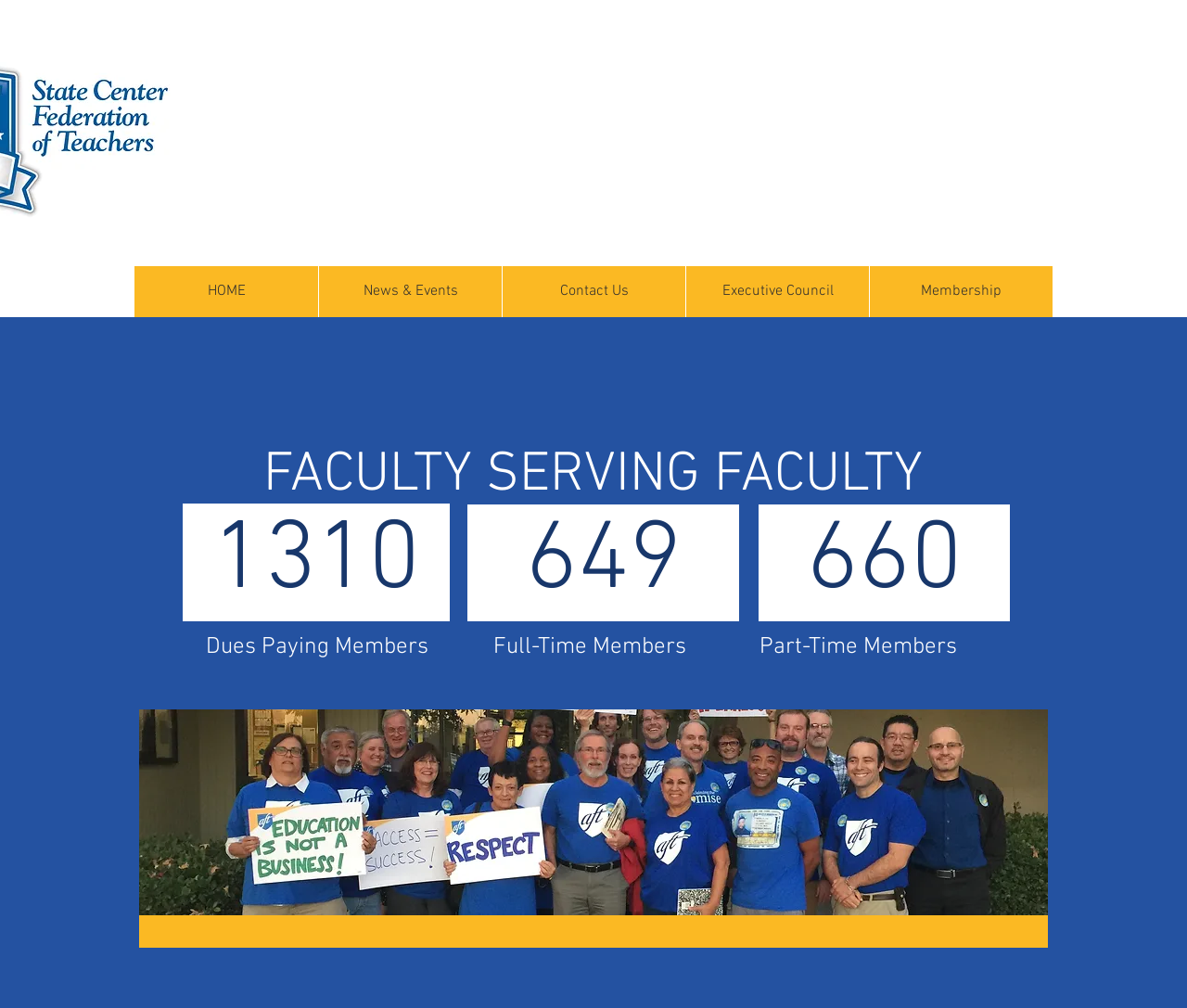Summarize the webpage with intricate details.

The webpage is titled "Information | scft" and appears to be a faculty-related website. At the top, there is a navigation bar with five links: "HOME", "News & Events", "Contact Us", "Executive Council", and "Membership". These links are positioned horizontally, with "HOME" on the left and "Membership" on the right.

Below the navigation bar, there is a prominent heading "FACULTY SERVING FACULTY" that spans most of the width of the page. Underneath this heading, there are four columns of information, each with its own heading. The first column has the heading "Dues Paying Members", the second has "Full-Time Members", the third has "Part-Time Members", and the fourth has numerical headings "1310", "649", and "660". These columns are positioned side by side, with the first column on the left and the fourth column on the right.